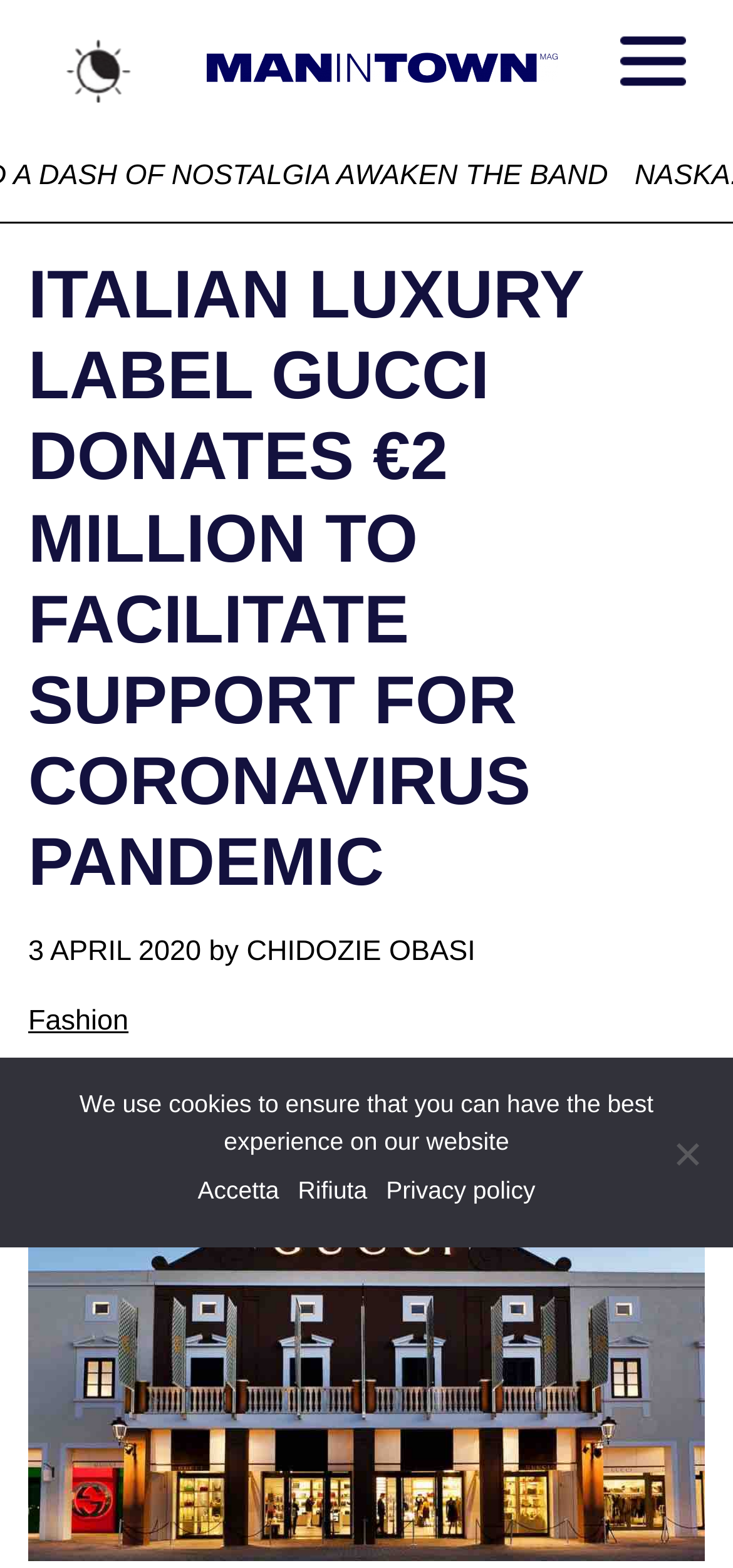Determine the bounding box of the UI element mentioned here: "Fashion". The coordinates must be in the format [left, top, right, bottom] with values ranging from 0 to 1.

[0.038, 0.641, 0.175, 0.661]